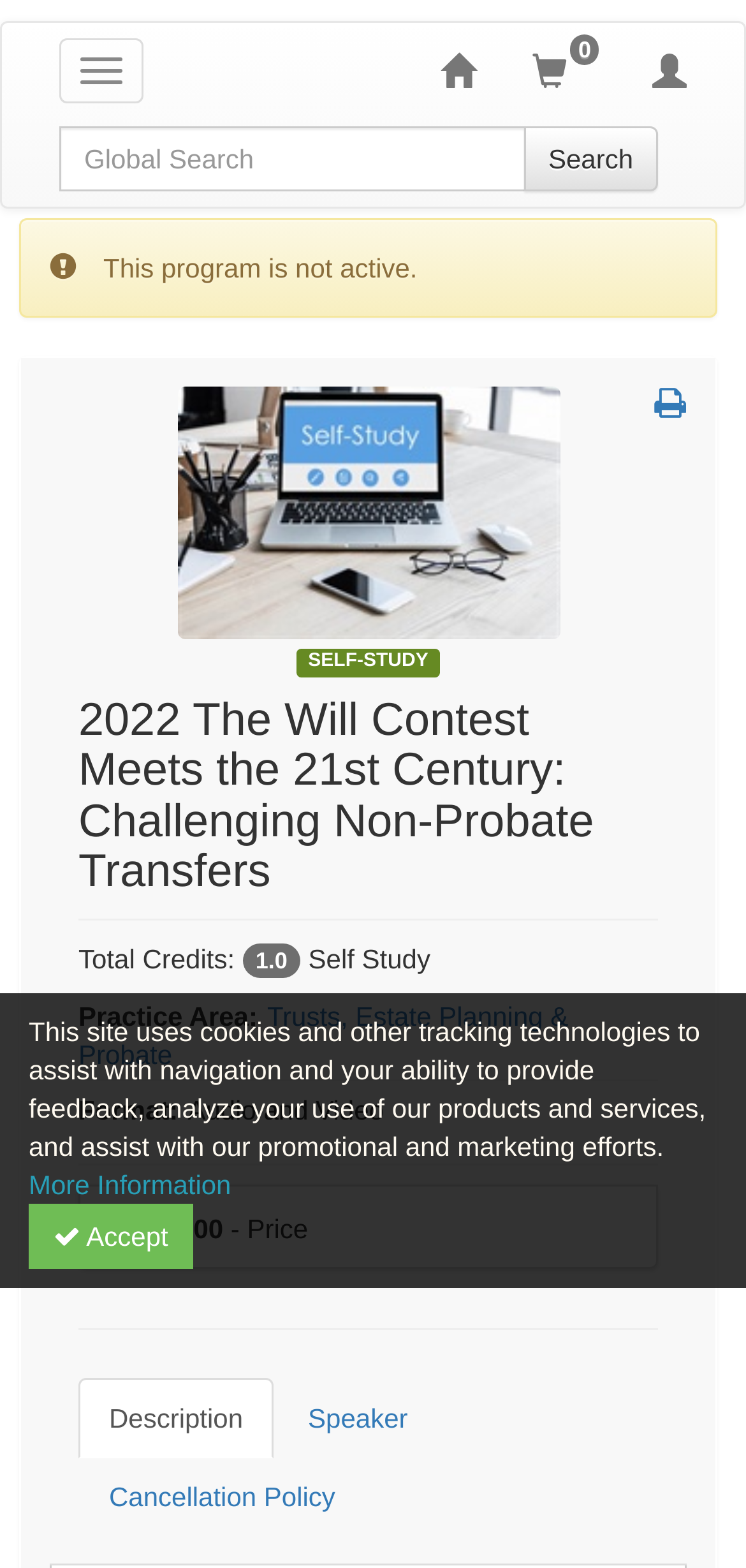Generate a comprehensive caption for the webpage you are viewing.

This webpage appears to be a product page for a self-study course titled "2022 The Will Contest Meets the 21st Century: Challenging Non-Probate Transfers". At the top, there is a navigation bar with buttons for "Toggle navigation", "Home", "Shopping Cart", and "My Account", as well as a search bar. 

Below the navigation bar, there is a notice stating "This program is not active." Next to it, there is an image related to the course title. 

Further down, there is a heading with the course title, followed by a horizontal separator. Below the separator, there is information about the course, including the total credits (1.0) and the format (Self Study). 

A description list provides more details about the course, including the practice area (Trusts, Estate Planning & Probate) and the format (Audio and Video). 

There is a radio button for selecting a price option ($90.00) and a button to print the page. 

At the bottom of the page, there are horizontal separators and links to related pages, including "Description", "Speaker", and "Cancellation Policy". 

Finally, there is a notice about the site's use of cookies and tracking technologies, along with a link to "More Information" and an "Accept" button.